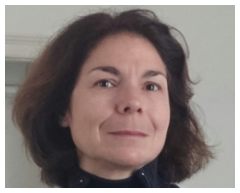Create a detailed narrative of what is happening in the image.

The image features an individual with shoulder-length, wavy brown hair and a neutral expression, suggesting a moment of calm confidence. They are dressed in a dark top, which complements the soft, light background. This person is associated with the article titled "My Book Deal Moment" by Eve Bourton on Writing Tips Oasis, where they share insights into their journey as a writer. The piece reflects on experiences related to manuscript submissions and the emotions tied to rejection and acceptance in the publishing world. Their presence adds a personal touch to the narrative, inviting readers to connect with the human side of the writing process.